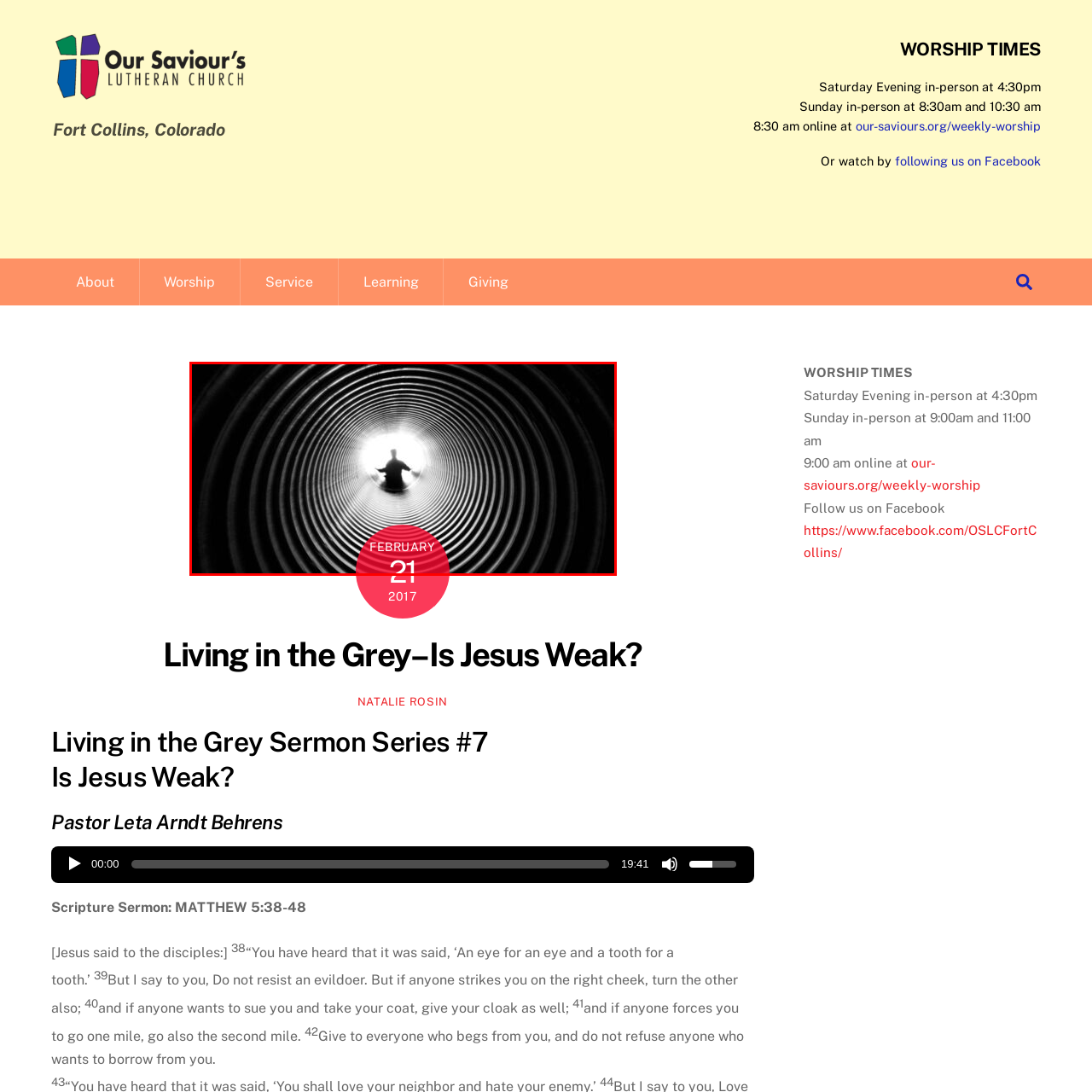Provide an extensive and detailed caption for the image section enclosed by the red boundary.

The image depicts a captivating view of a person seated inside a dark, cylindrical tunnel. The tunnel features circular ridges, leading the eye towards a bright light that emanates from the far end, creating a striking contrast between the darkness of the tunnel and the illuminated area. A silhouette of the individual is seen in a meditative pose, suggesting introspection or contemplation. Overlaying the lower part of the image is a vibrant red circular badge that reads "FEBRUARY 21," indicating a significant date, possibly linked to an event or theme connected to the image's context. The overall composition evokes feelings of mystery and reflection, inviting viewers to ponder the journey from darkness to light.